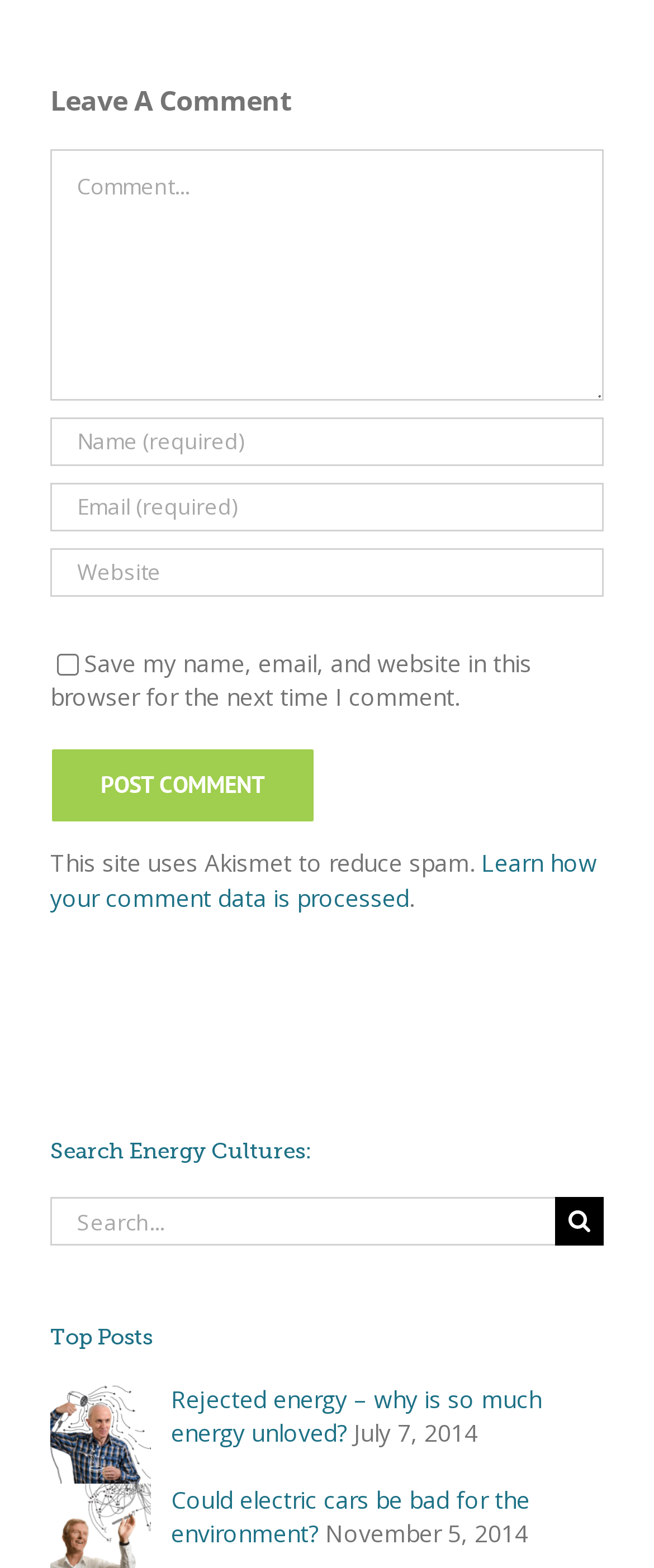Please identify the bounding box coordinates of the element I need to click to follow this instruction: "Post a comment".

[0.077, 0.477, 0.482, 0.525]